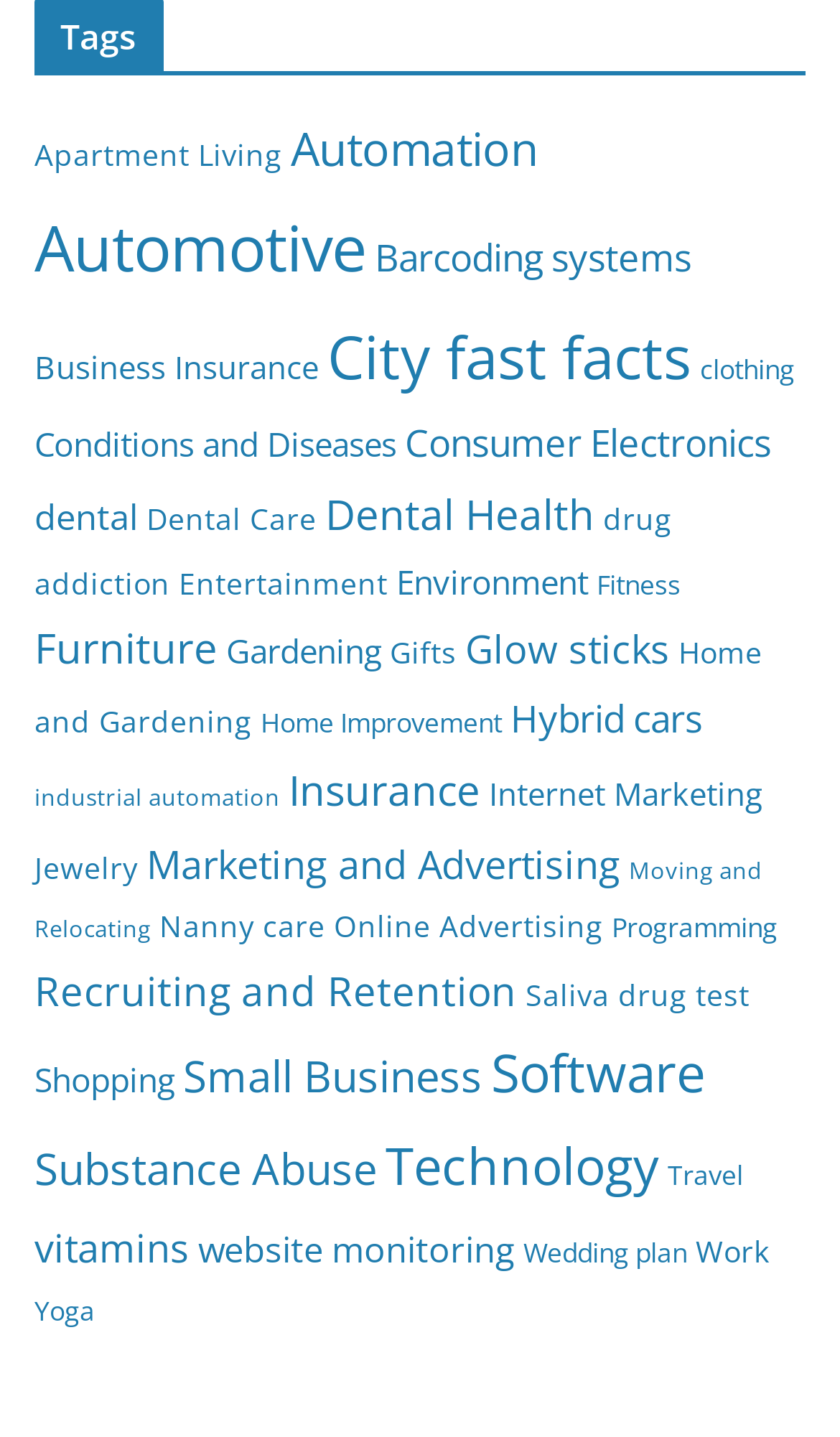Provide the bounding box coordinates of the HTML element described as: "#comp-ju6pulak svg [data-color="1"] {fill: #FFB0A1;}". The bounding box coordinates should be four float numbers between 0 and 1, i.e., [left, top, right, bottom].

None